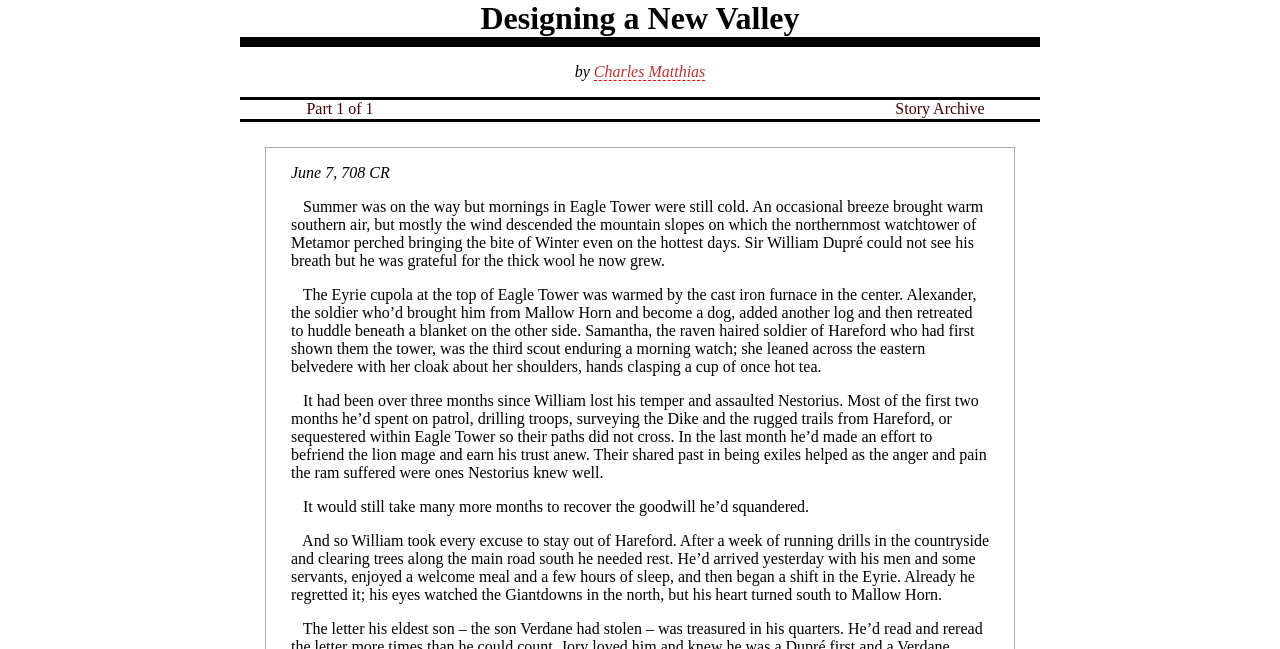Detail the webpage's structure and highlights in your description.

The webpage is about a story titled "Designing a New Valley" by Charles Matthias. At the top, there is a heading with the title, followed by the author's name. Below the title, there is a section with the text "Part 1 of 1" and a link to the "Story Archive". The date "June 7, 708 CR" is also displayed in this section.

The main content of the webpage is a story, which is divided into several paragraphs. The story begins with a description of the cold mornings in Eagle Tower, where the protagonist, Sir William Dupré, is stationed. The scene is set in the Eyrie cupola, where William is accompanied by Alexander, a soldier, and Samantha, a soldier from Hareford. The story then shifts to William's past, describing his efforts to befriend a lion mage named Nestorius, whom he had previously assaulted.

Throughout the story, the paragraphs are separated by blank lines, and the text is written in a descriptive style, painting a vivid picture of the setting and characters. The story appears to be a fantasy fiction, with elements of adventure and personal struggle.